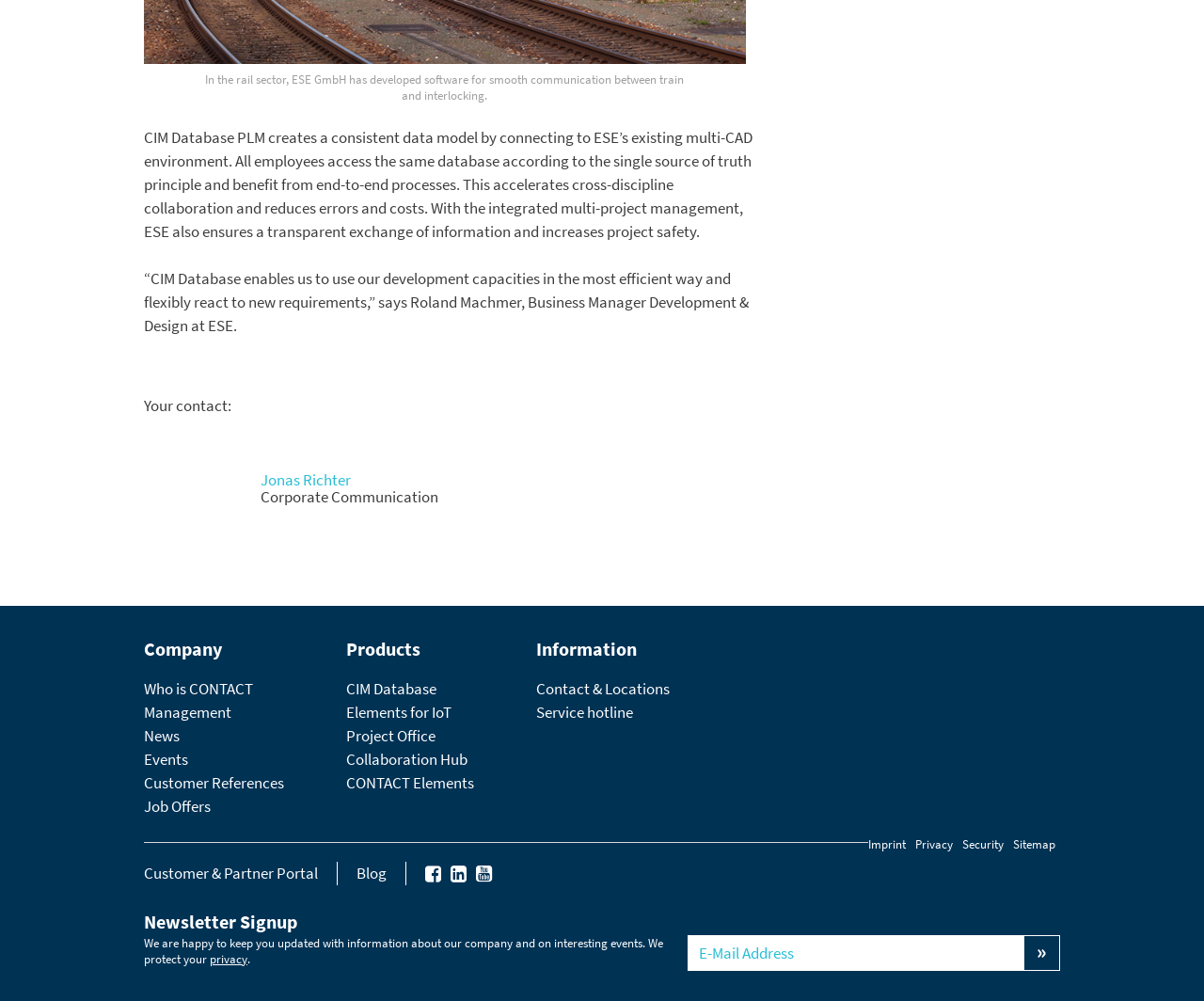Can you provide the bounding box coordinates for the element that should be clicked to implement the instruction: "Click on 'Imprint'"?

[0.721, 0.835, 0.752, 0.851]